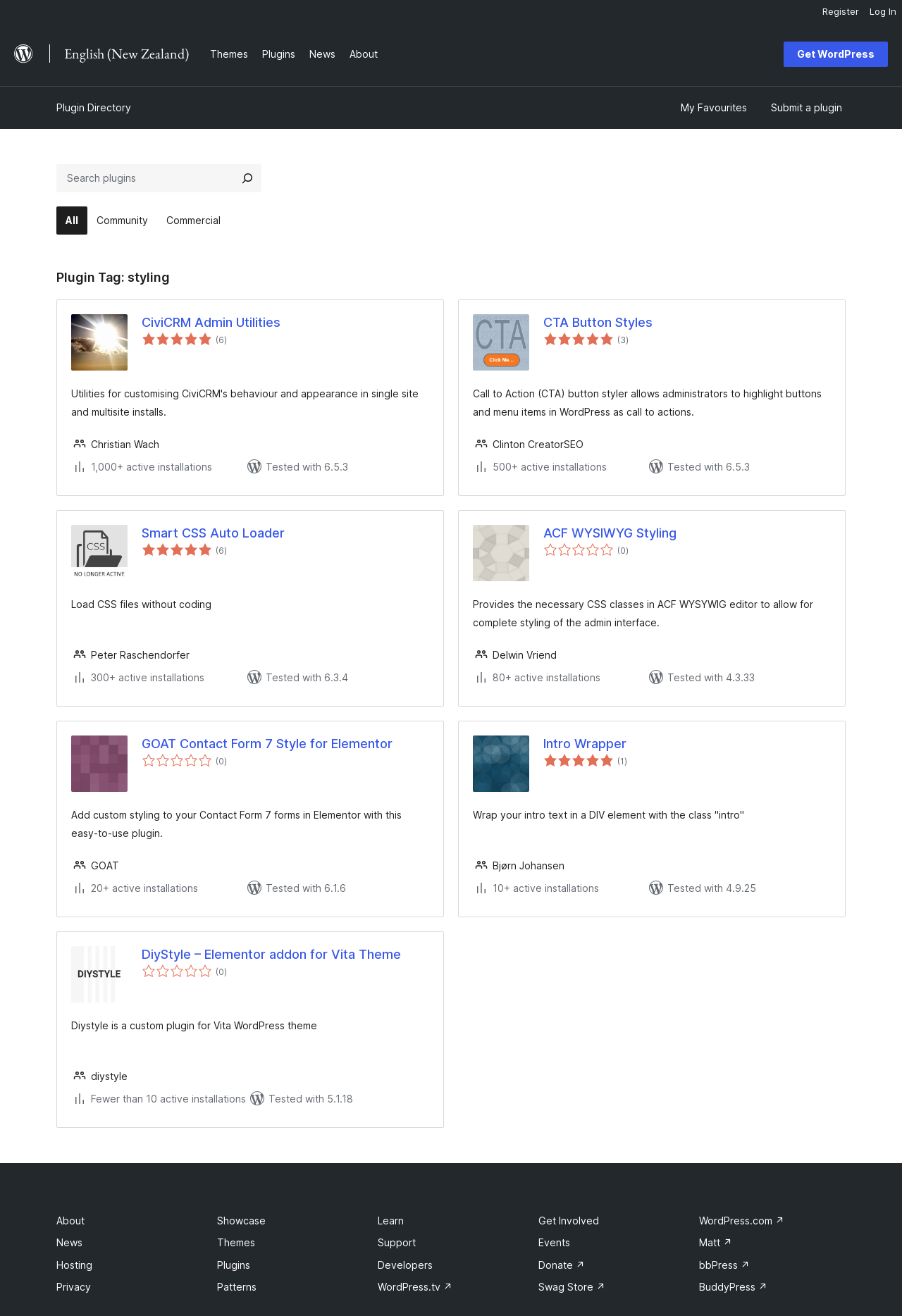Determine the bounding box coordinates of the region to click in order to accomplish the following instruction: "View Plugin Directory". Provide the coordinates as four float numbers between 0 and 1, specifically [left, top, right, bottom].

[0.059, 0.074, 0.149, 0.089]